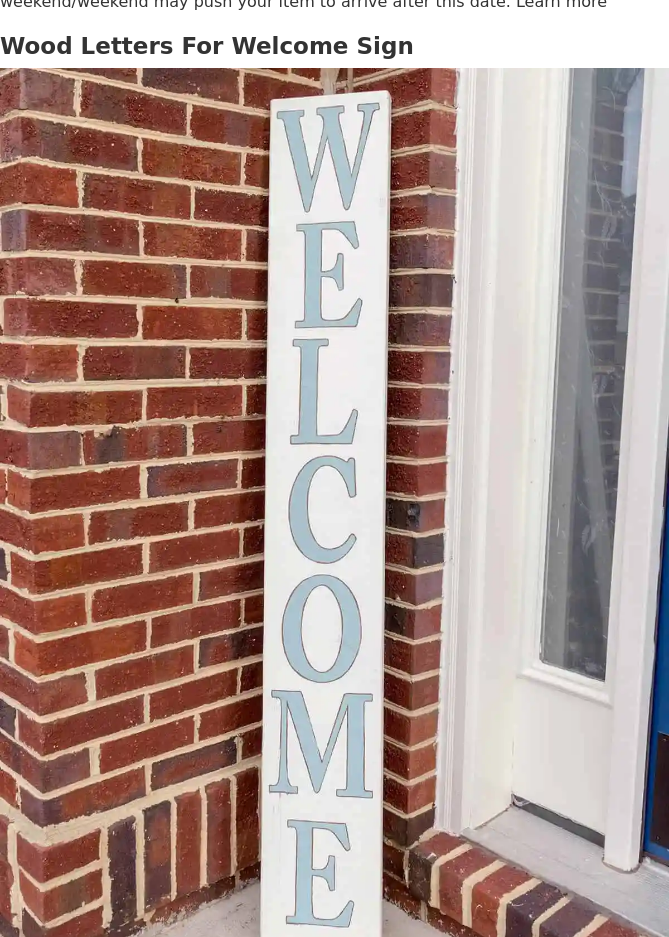What is the background of the welcome sign?
Based on the image, respond with a single word or phrase.

Red brick